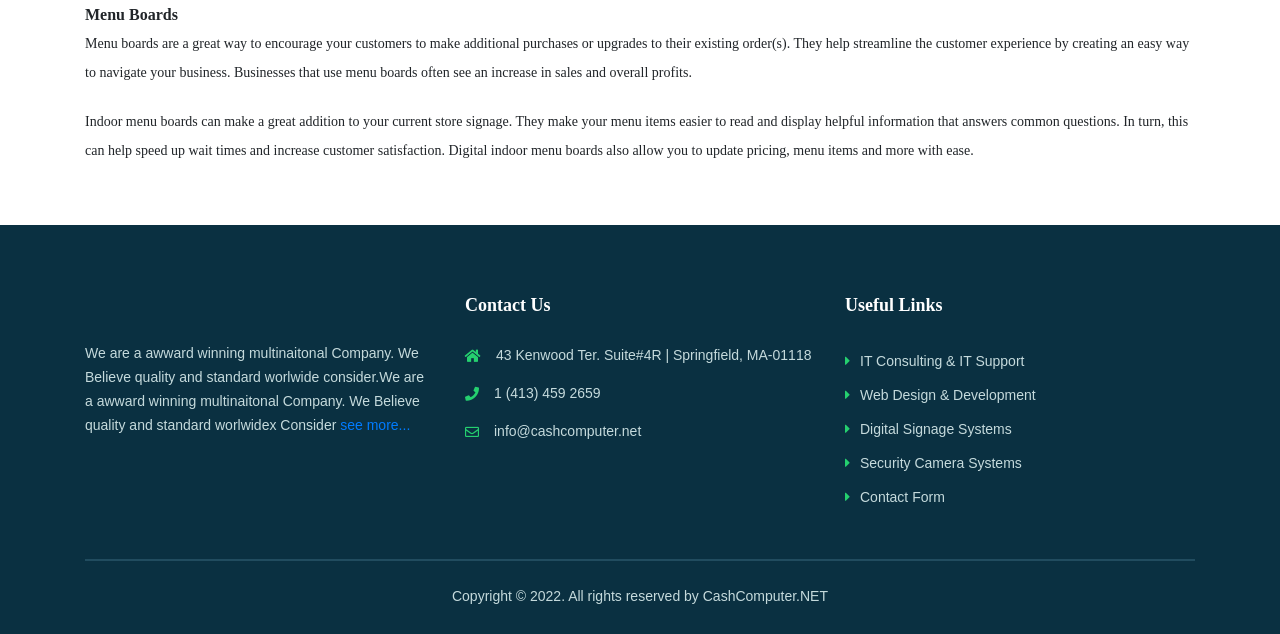What year is the copyright for?
Based on the visual details in the image, please answer the question thoroughly.

I found the copyright information at the bottom of the page, which states 'Copyright © 2022. All rights reserved by CashComputer.NET'.